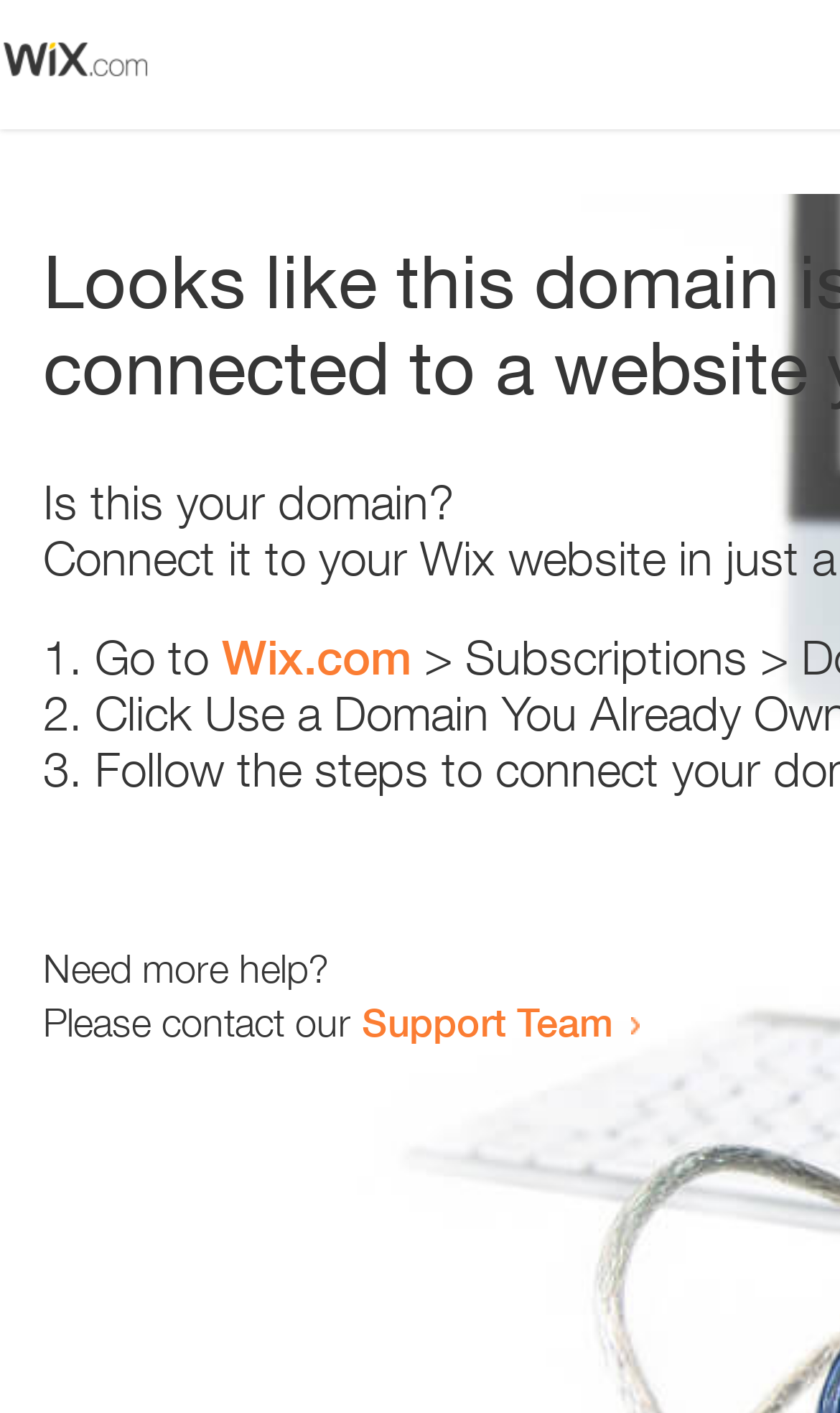What is the text above the list?
Look at the image and answer with only one word or phrase.

Is this your domain?